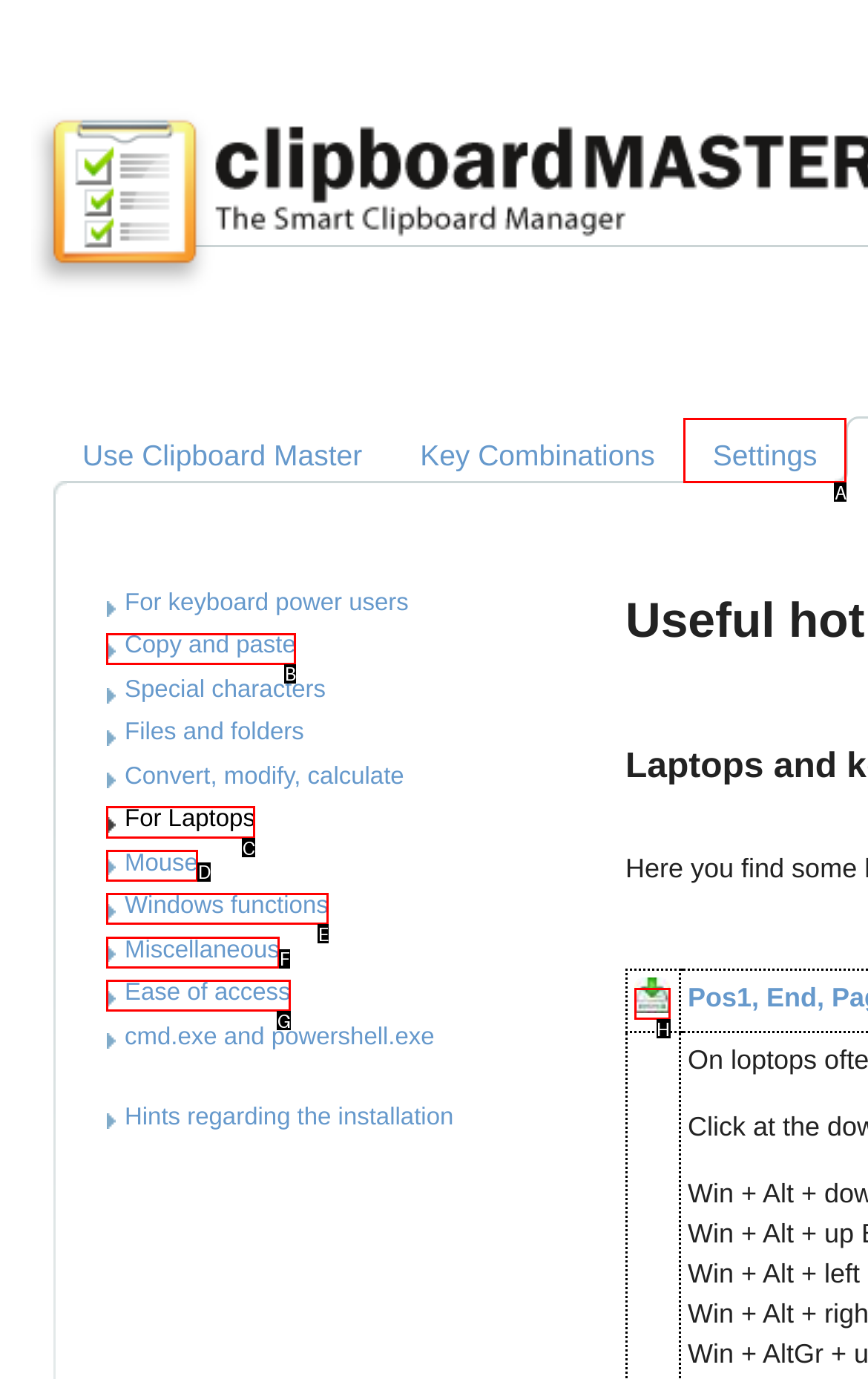Decide which HTML element to click to complete the task: Learn about Clipboard Master for Laptops Provide the letter of the appropriate option.

C